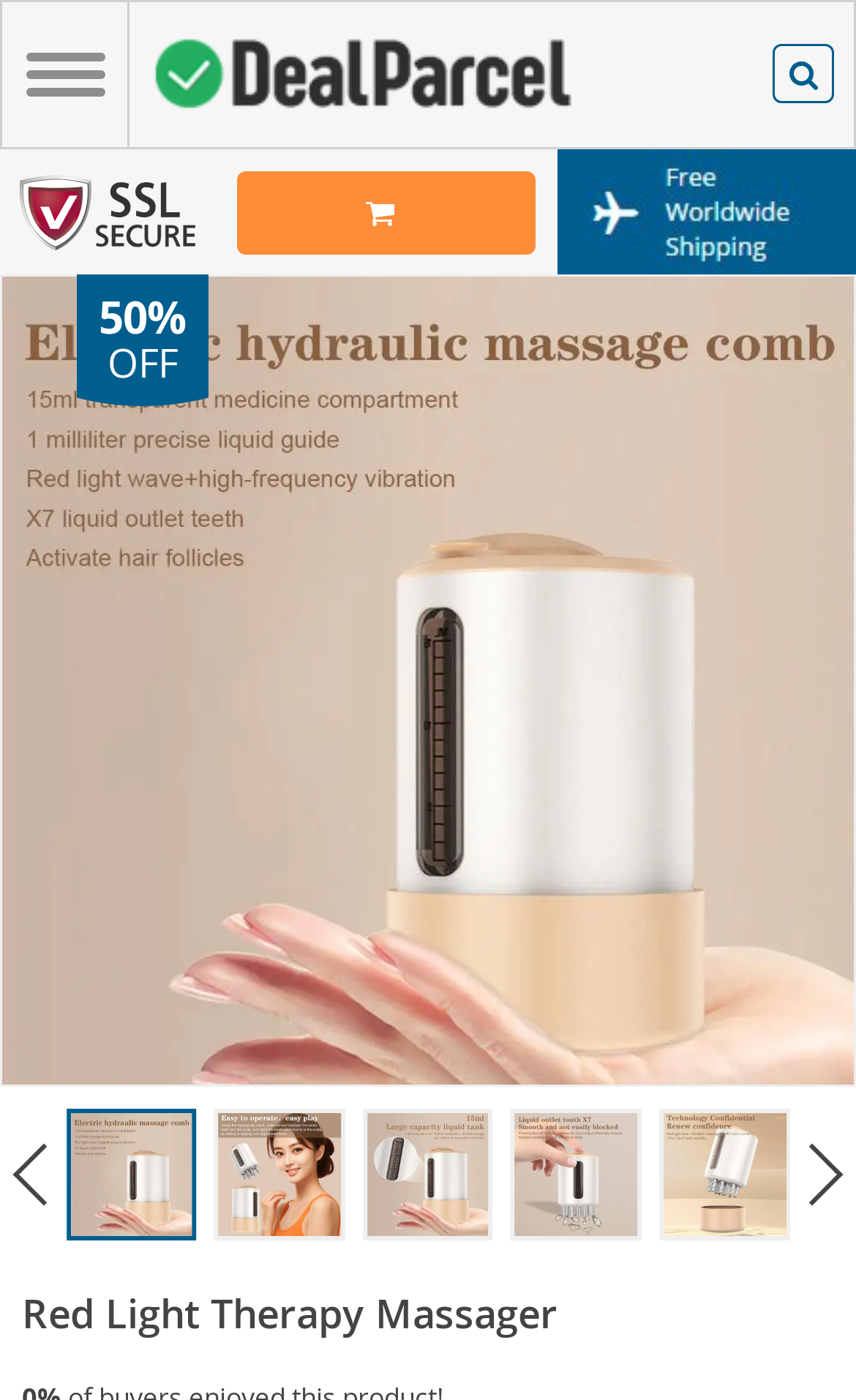Identify the title of the webpage and provide its text content.

Red Light Therapy Massager